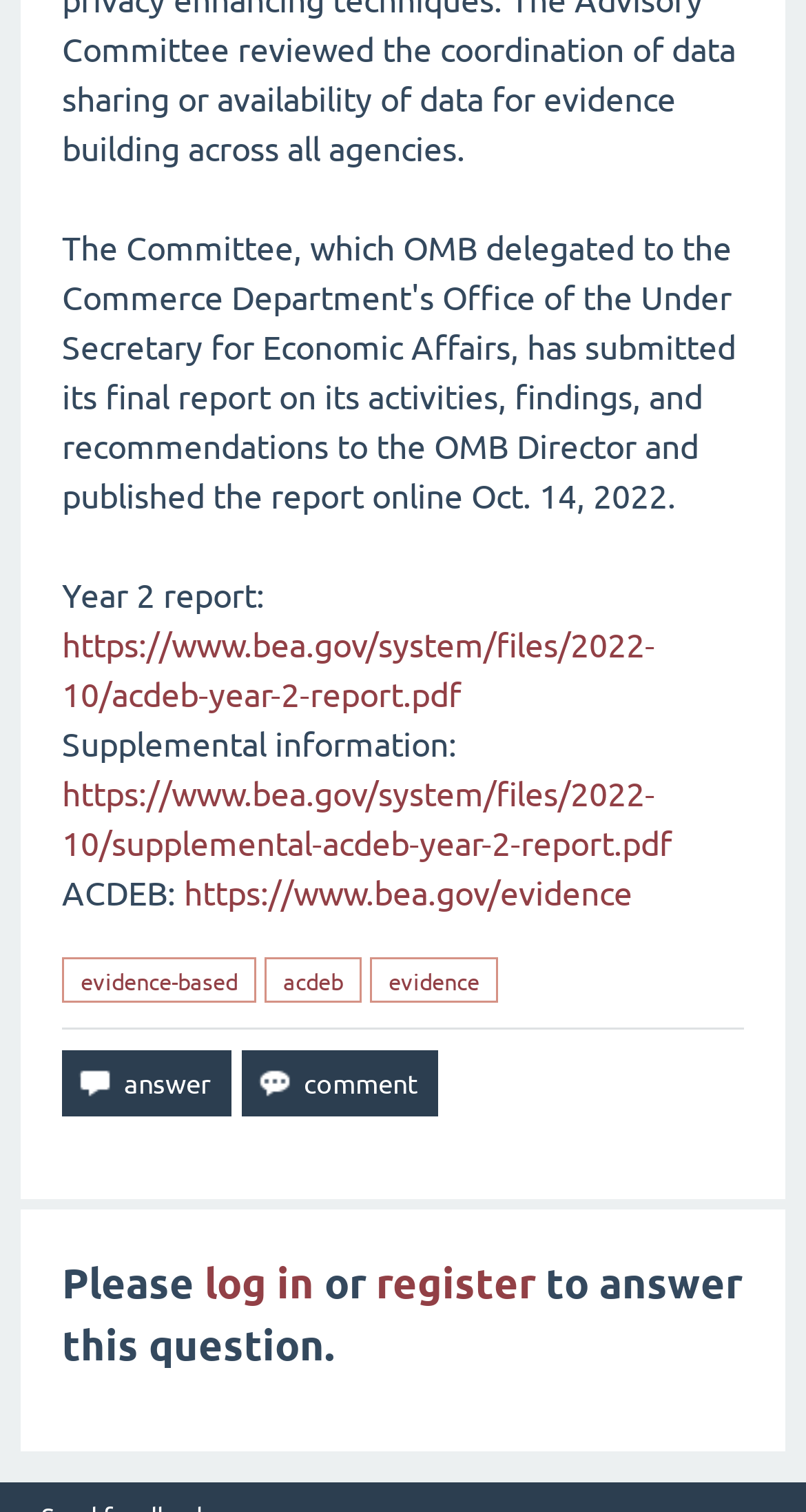Please determine the bounding box coordinates, formatted as (top-left x, top-left y, bottom-right x, bottom-right y), with all values as floating point numbers between 0 and 1. Identify the bounding box of the region described as: FOIA & Privacy Act

None